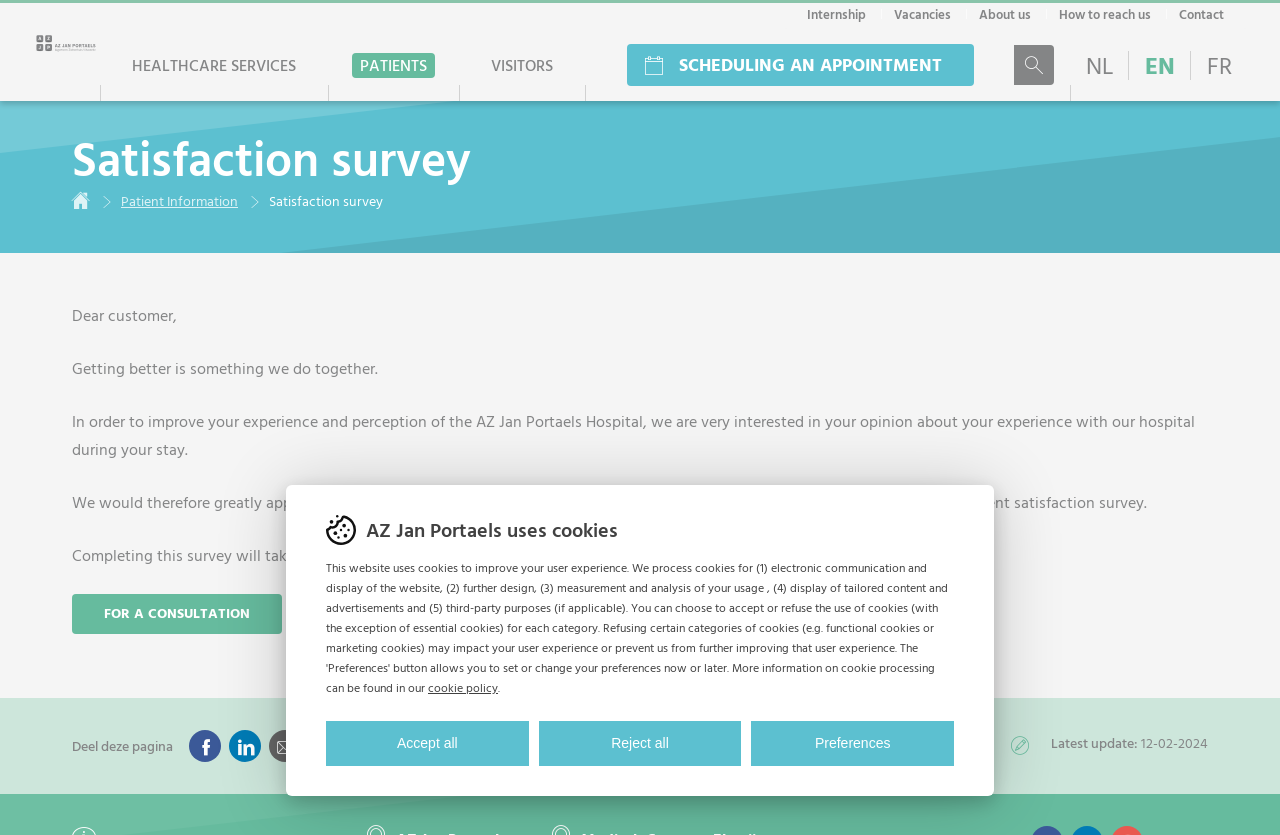Provide a single word or phrase answer to the question: 
What type of cookies does the hospital use on its website?

Essential cookies